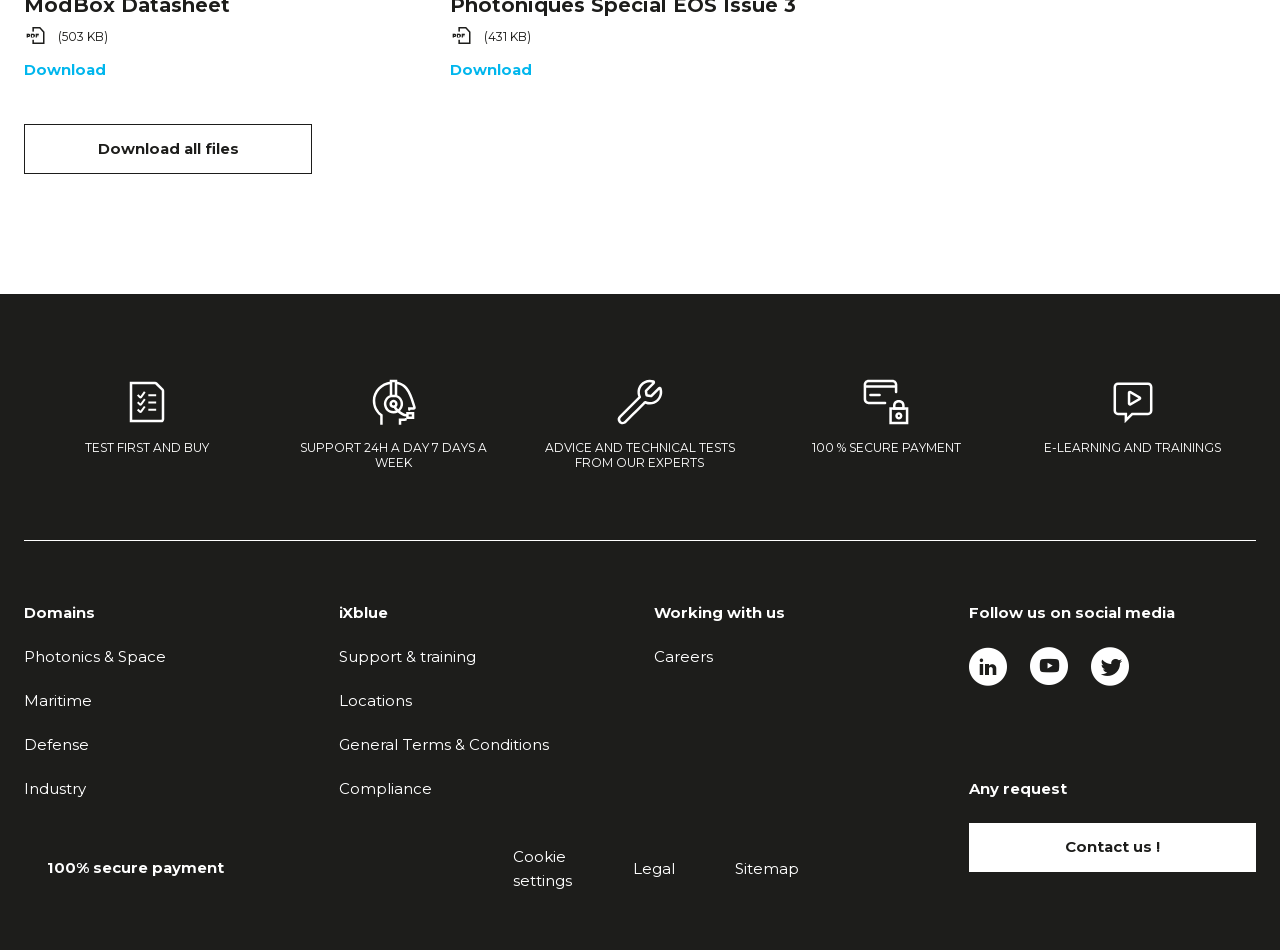How many domains are listed on the webpage?
Based on the image, provide a one-word or brief-phrase response.

4